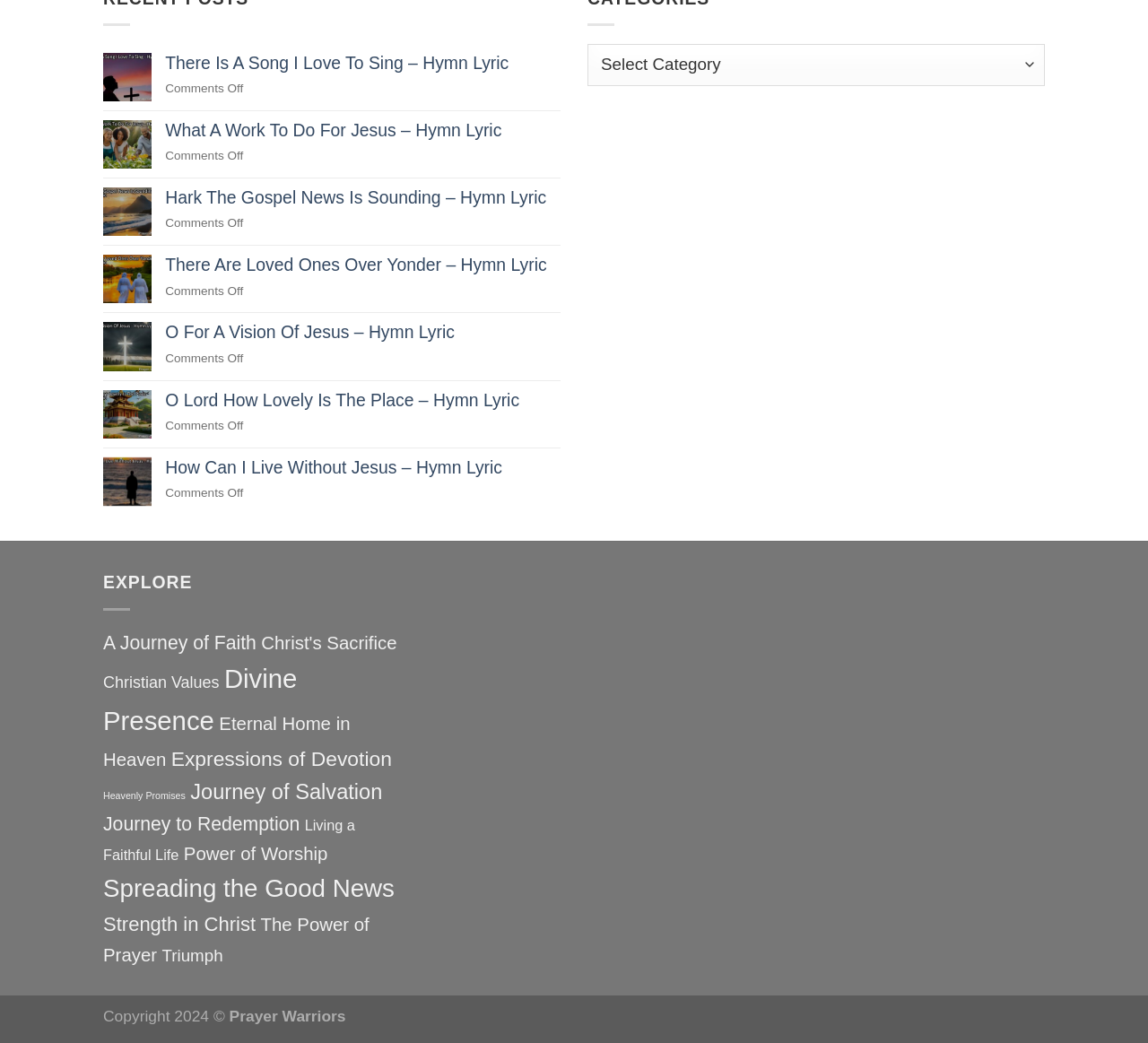What is the copyright year of this website?
Provide a fully detailed and comprehensive answer to the question.

I found the copyright information at the bottom of the webpage, which states 'Copyright 2024 ©'. This indicates that the website's copyright year is 2024.